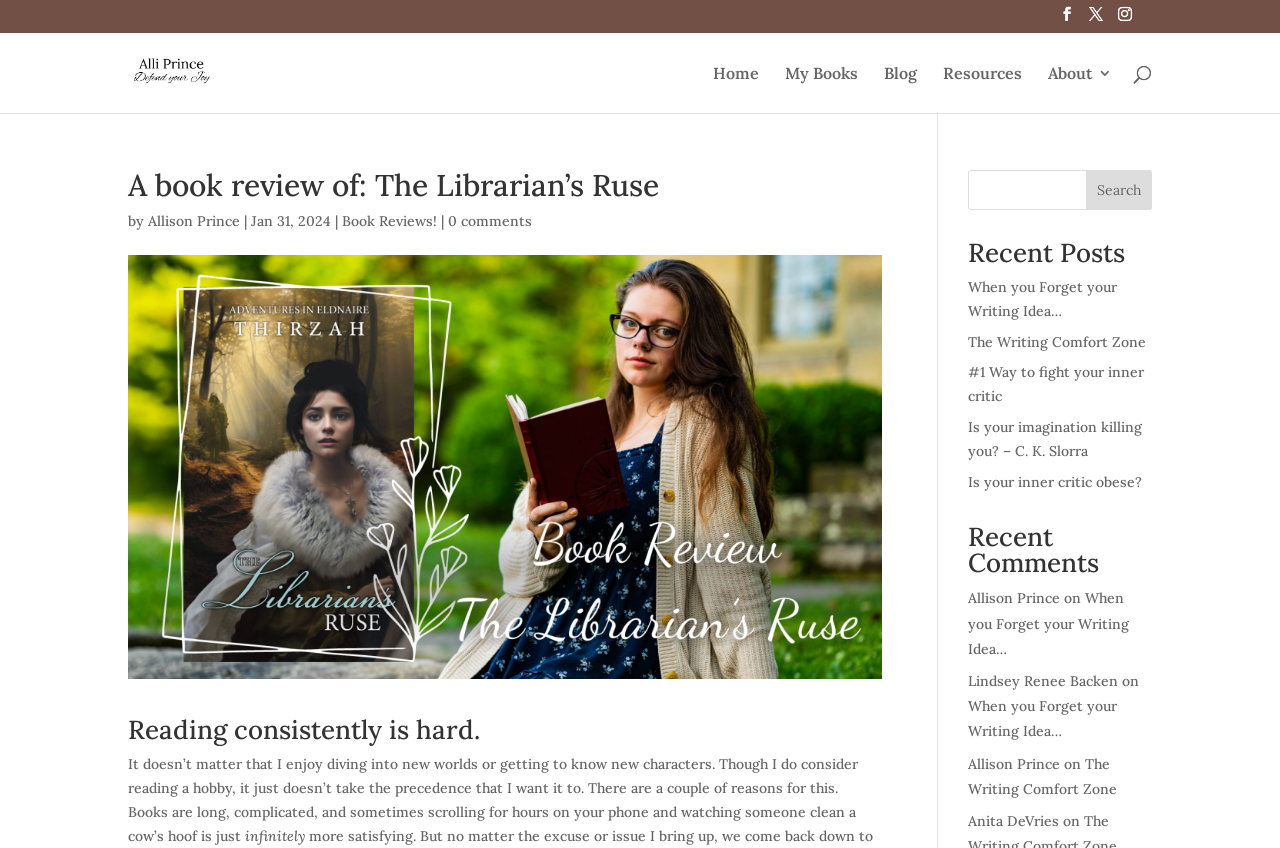Who is the author of the book being reviewed?
Please give a detailed and elaborate answer to the question based on the image.

The question can be answered by looking at the link 'Alli Prince' which is mentioned as the author of the book being reviewed.